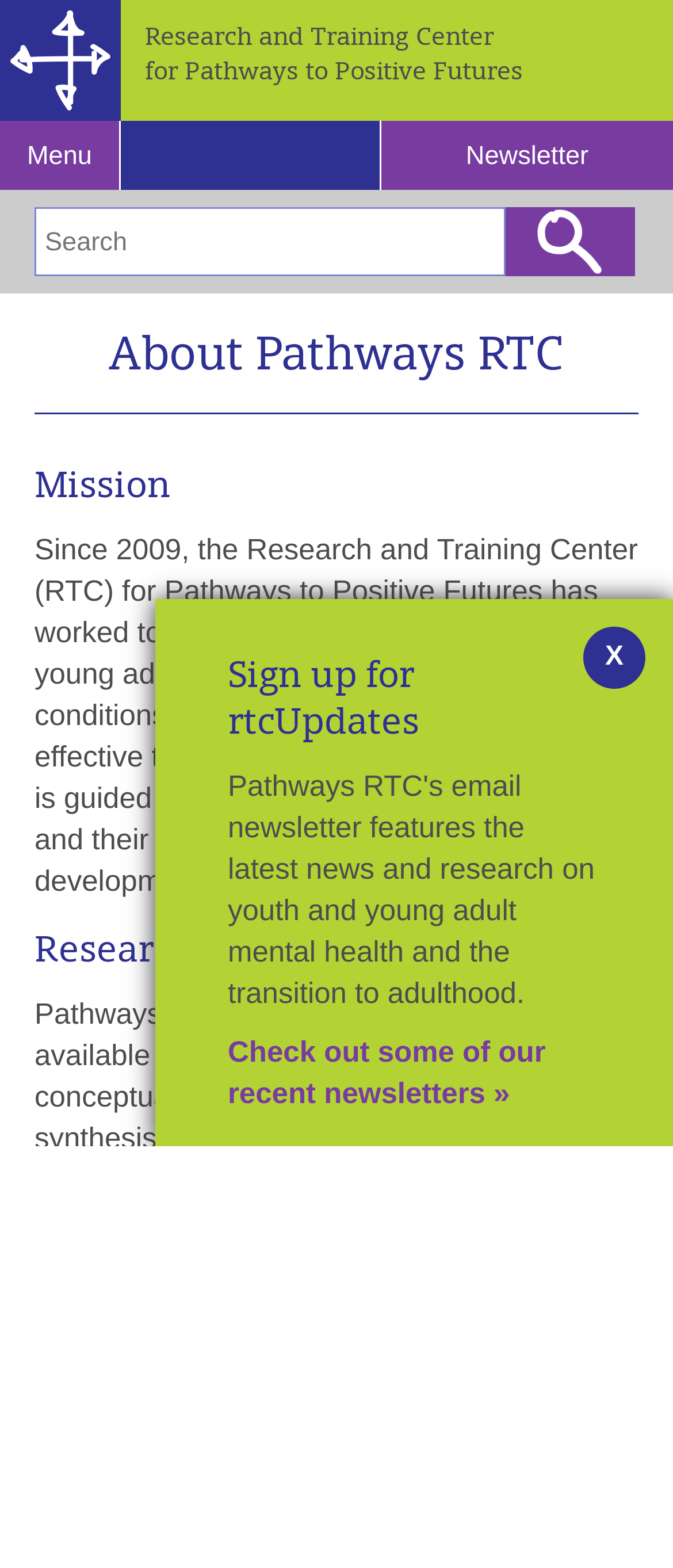What is the function of the 'Reveal Navigation' button?
From the image, respond using a single word or phrase.

To show navigation menu